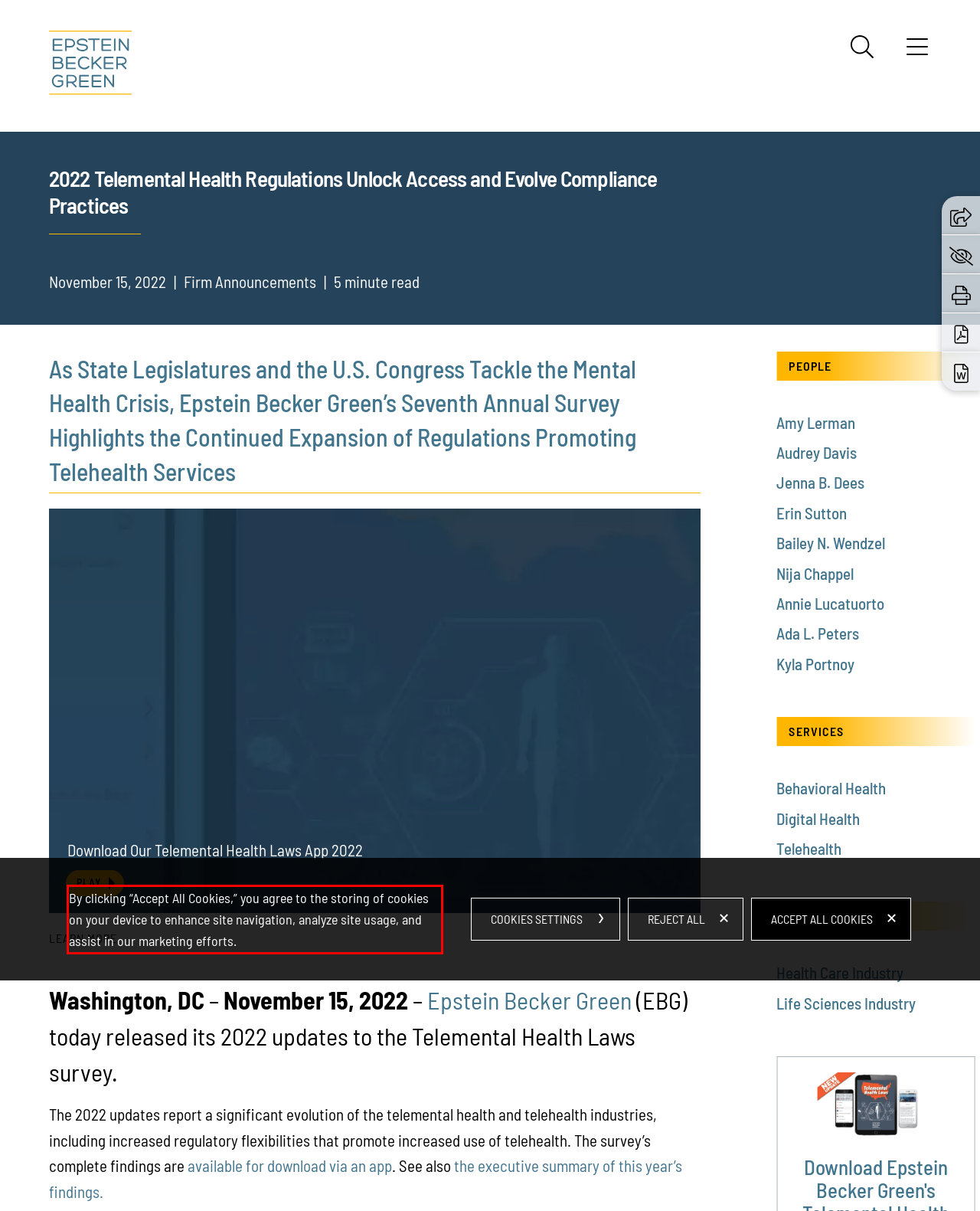Analyze the screenshot of a webpage where a red rectangle is bounding a UI element. Extract and generate the text content within this red bounding box.

By clicking “Accept All Cookies,” you agree to the storing of cookies on your device to enhance site navigation, analyze site usage, and assist in our marketing efforts.